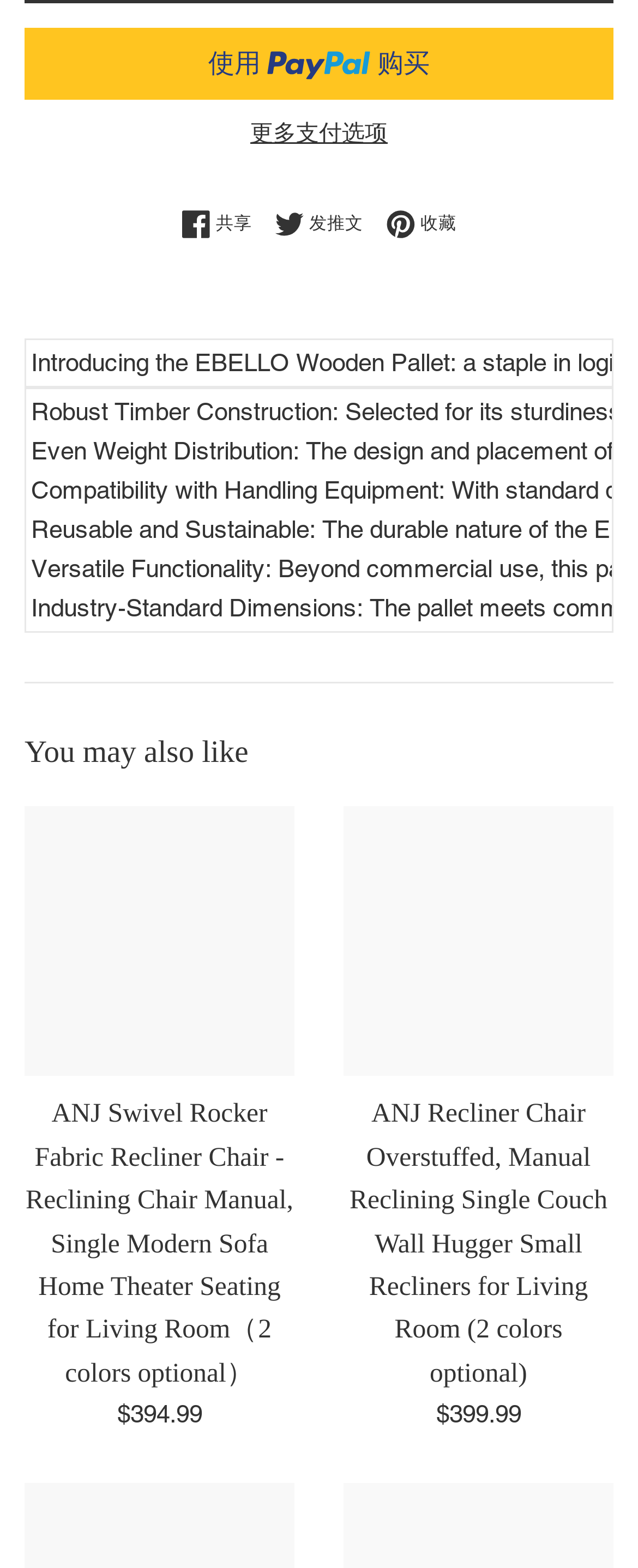Please identify the bounding box coordinates of the element that needs to be clicked to perform the following instruction: "Click the '立即购买 PayPal' button".

[0.038, 0.017, 0.962, 0.063]